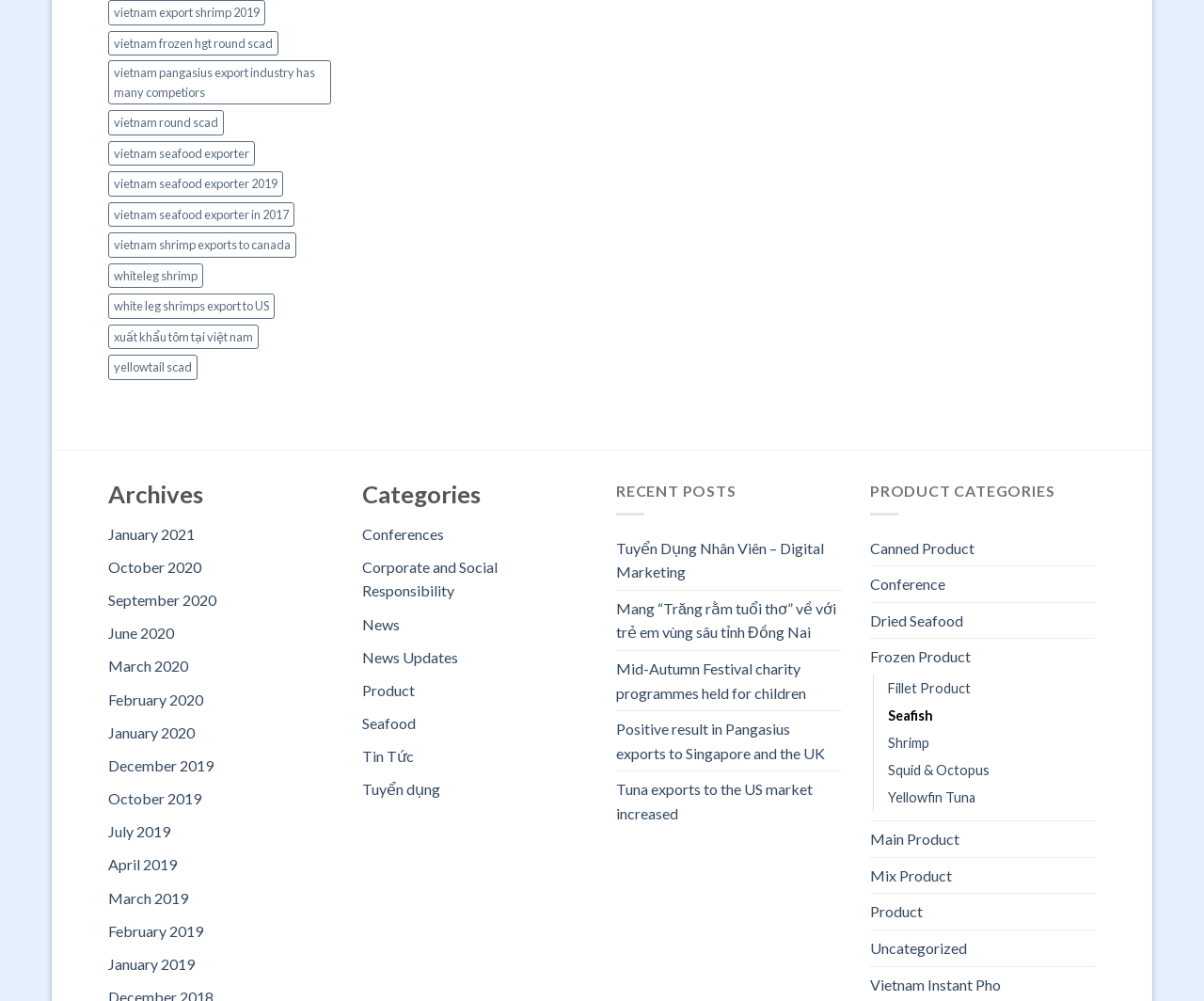Please find the bounding box coordinates of the section that needs to be clicked to achieve this instruction: "read about Tuyển Dụng Nhân Viên – Digital Marketing".

[0.512, 0.53, 0.699, 0.589]